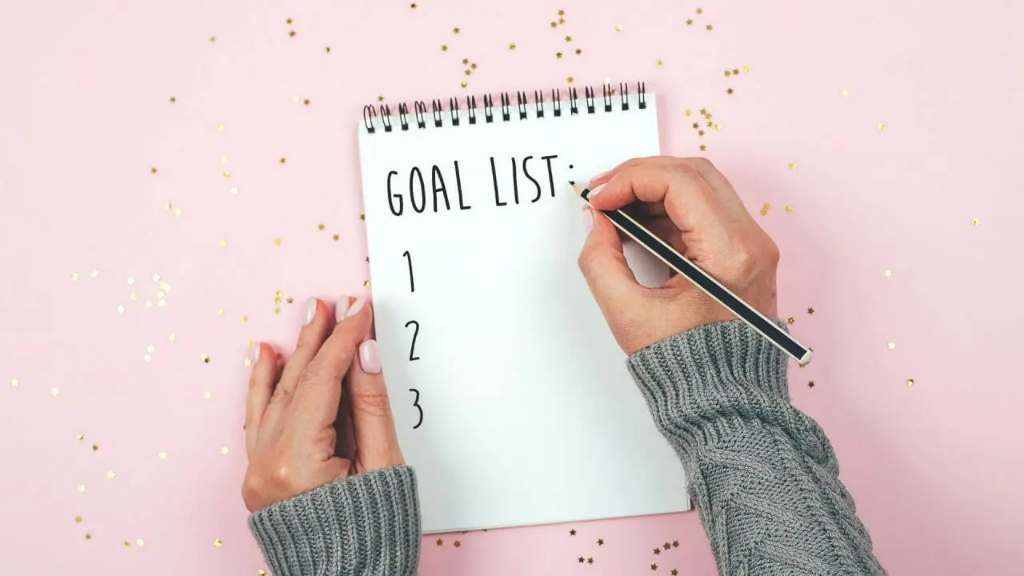What is on the person's wrist?
Refer to the image and respond with a one-word or short-phrase answer.

A cozy sweater